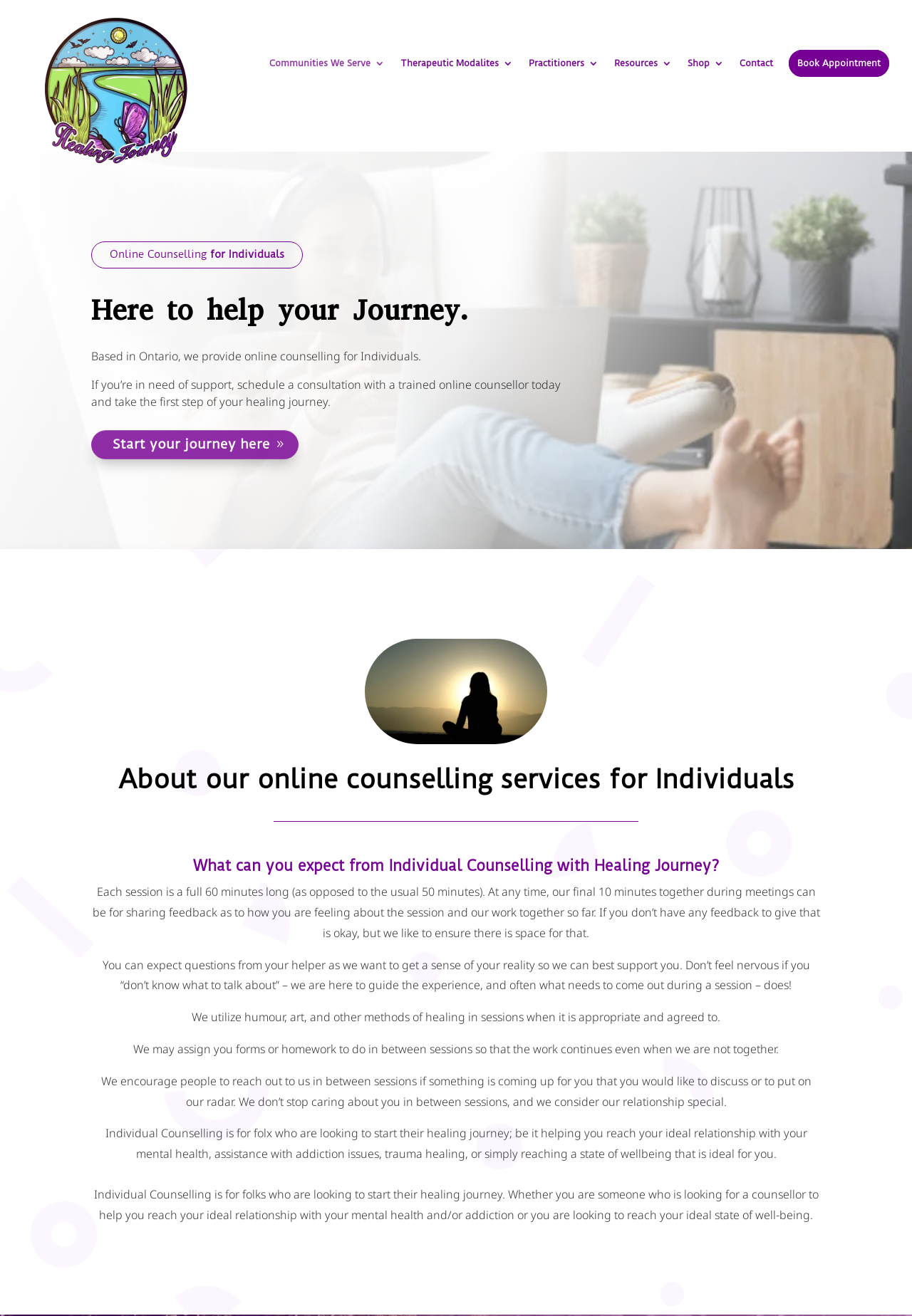Locate the bounding box of the UI element with the following description: "Book Appointment".

[0.865, 0.063, 0.975, 0.084]